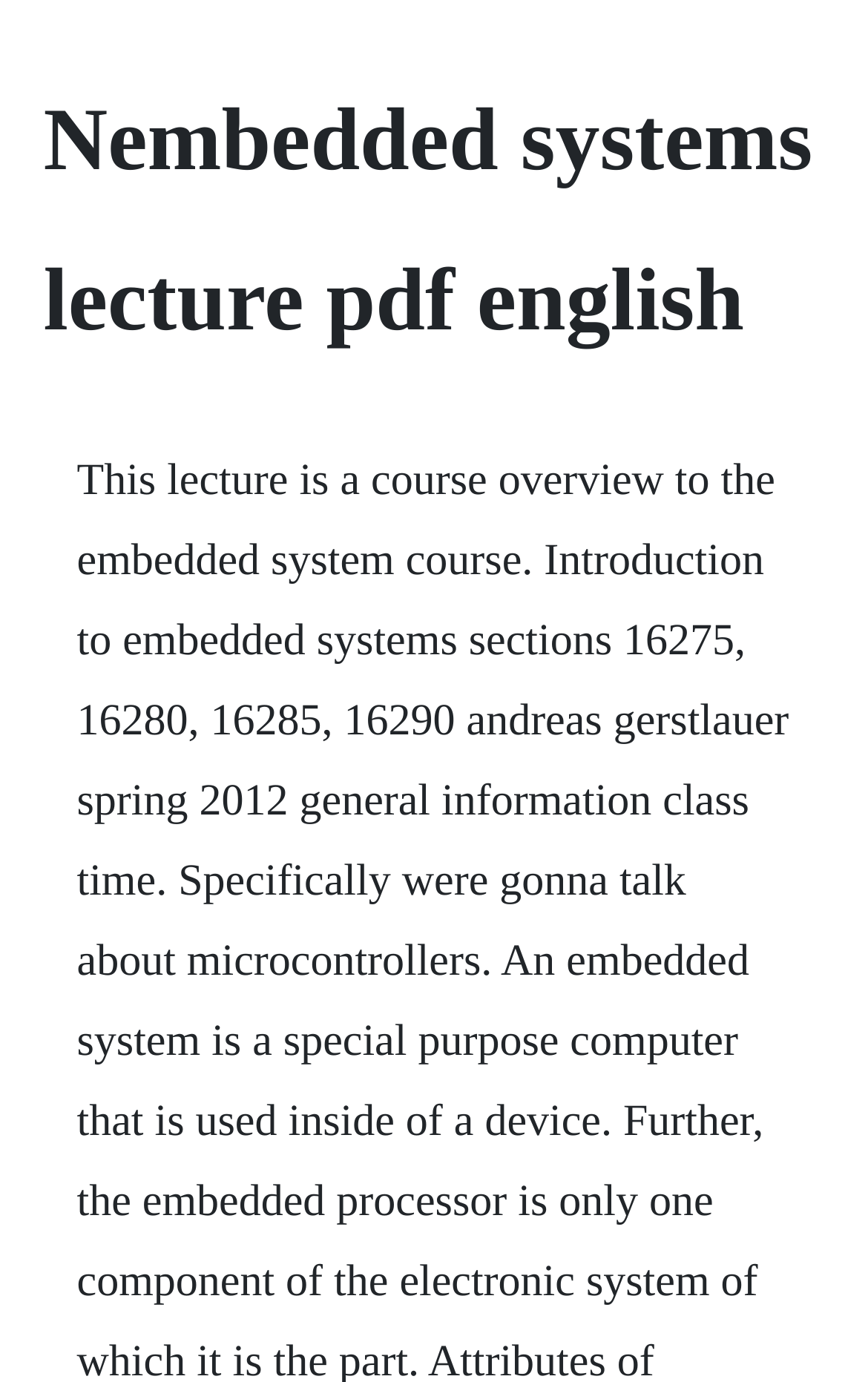Extract the primary heading text from the webpage.

Nembedded systems lecture pdf english